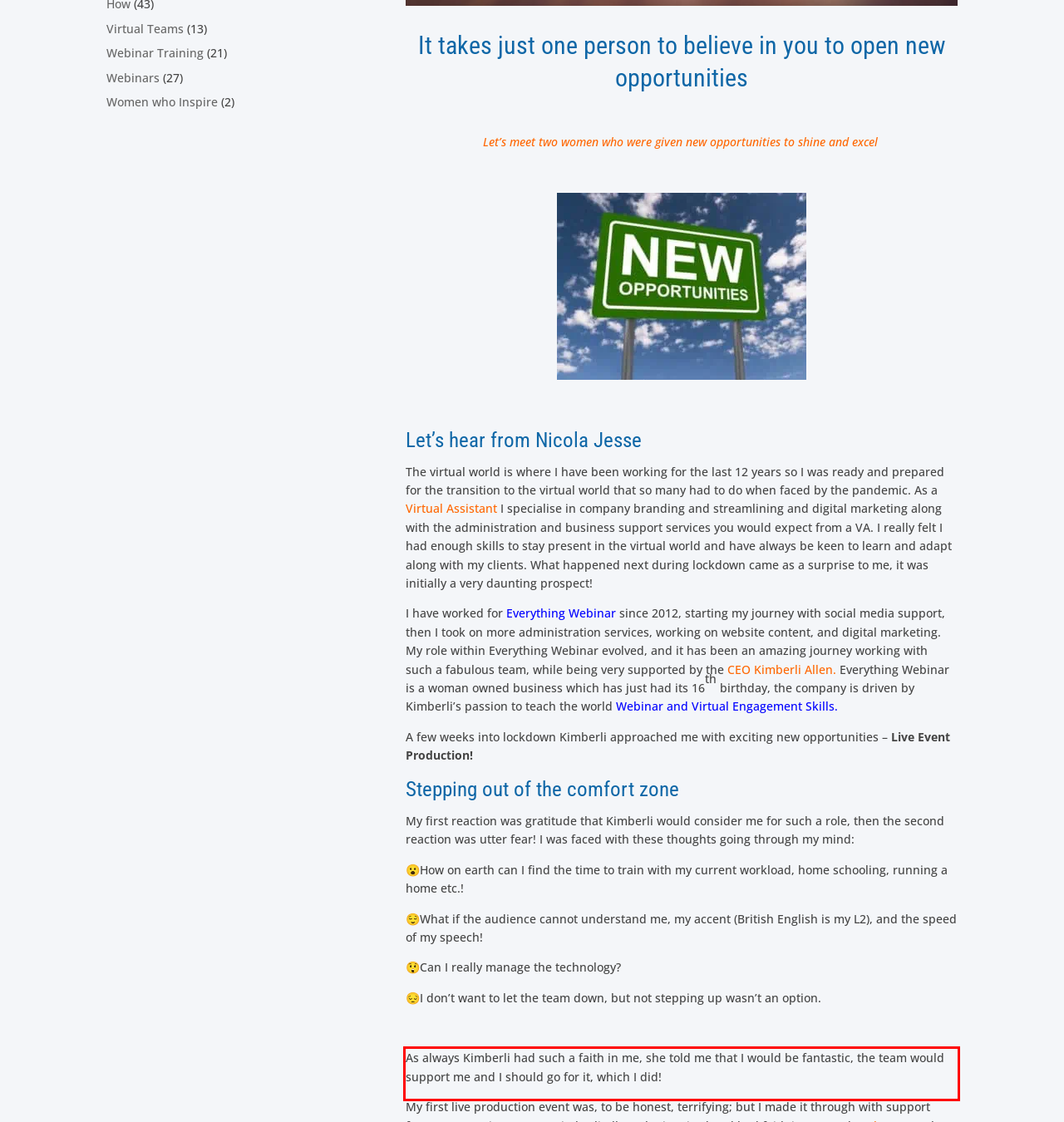Please perform OCR on the UI element surrounded by the red bounding box in the given webpage screenshot and extract its text content.

As always Kimberli had such a faith in me, she told me that I would be fantastic, the team would support me and I should go for it, which I did!